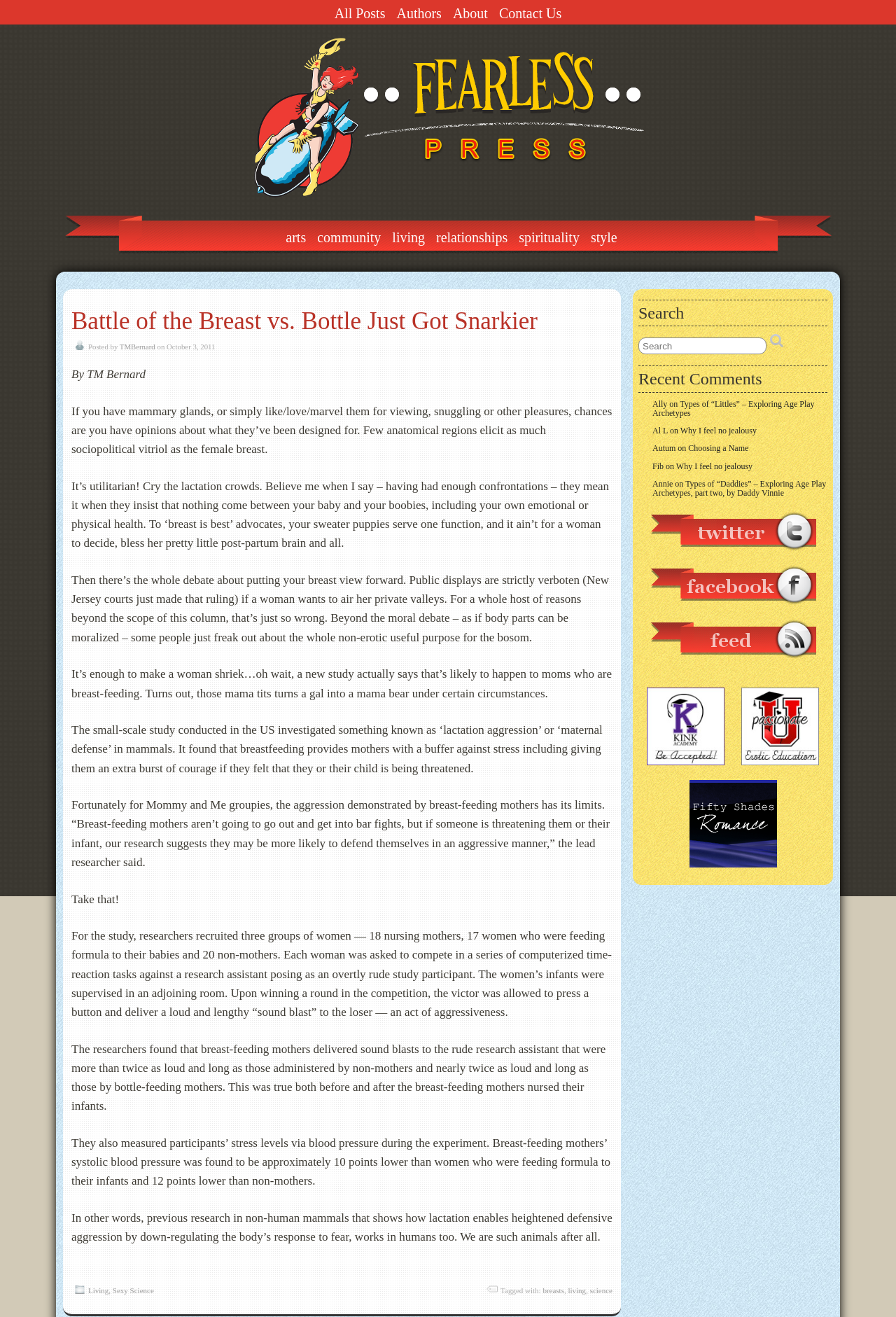Extract the bounding box coordinates of the UI element described: "Choosing a Name". Provide the coordinates in the format [left, top, right, bottom] with values ranging from 0 to 1.

[0.768, 0.337, 0.835, 0.344]